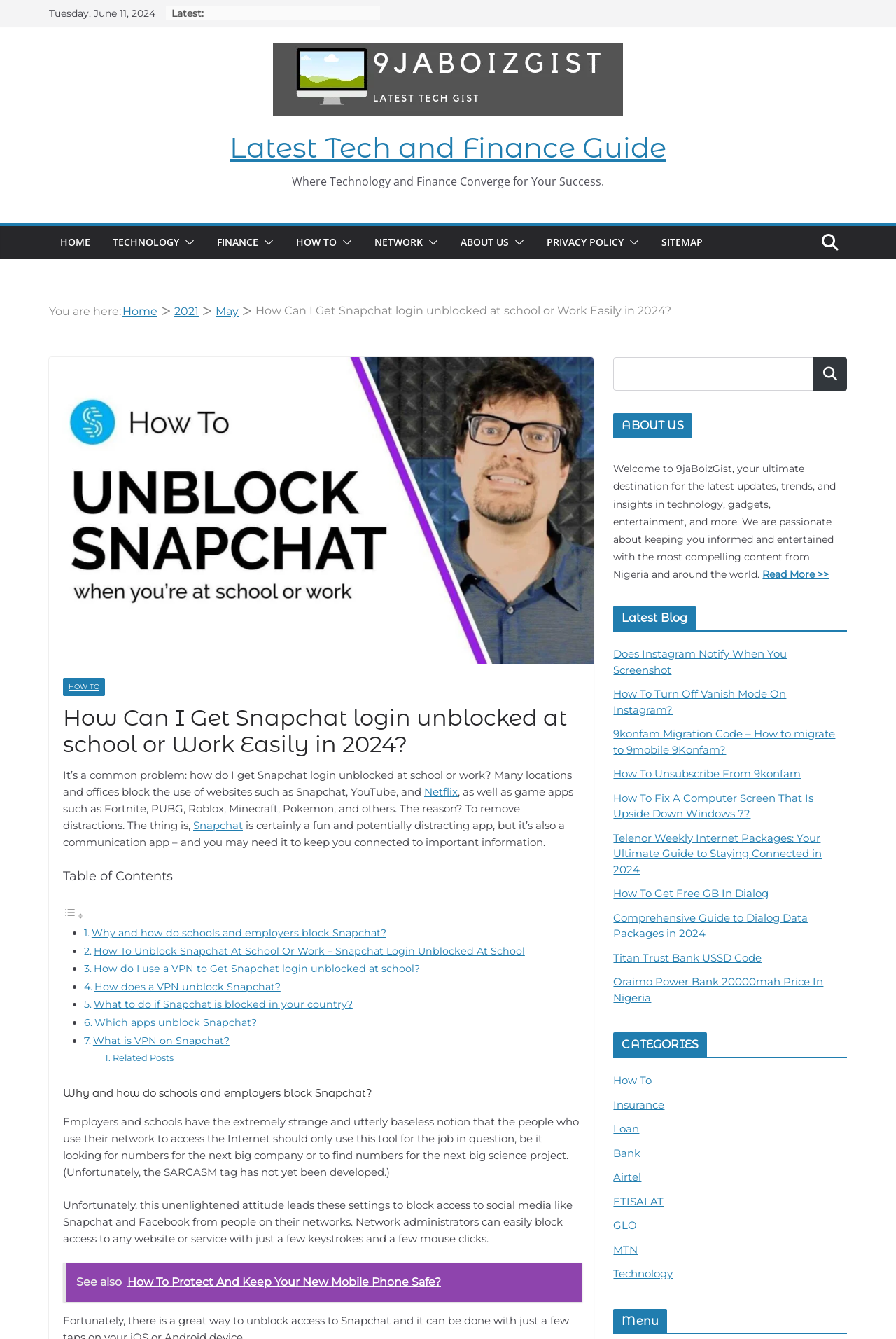Please identify the bounding box coordinates of where to click in order to follow the instruction: "Click HOME".

[0.067, 0.174, 0.101, 0.188]